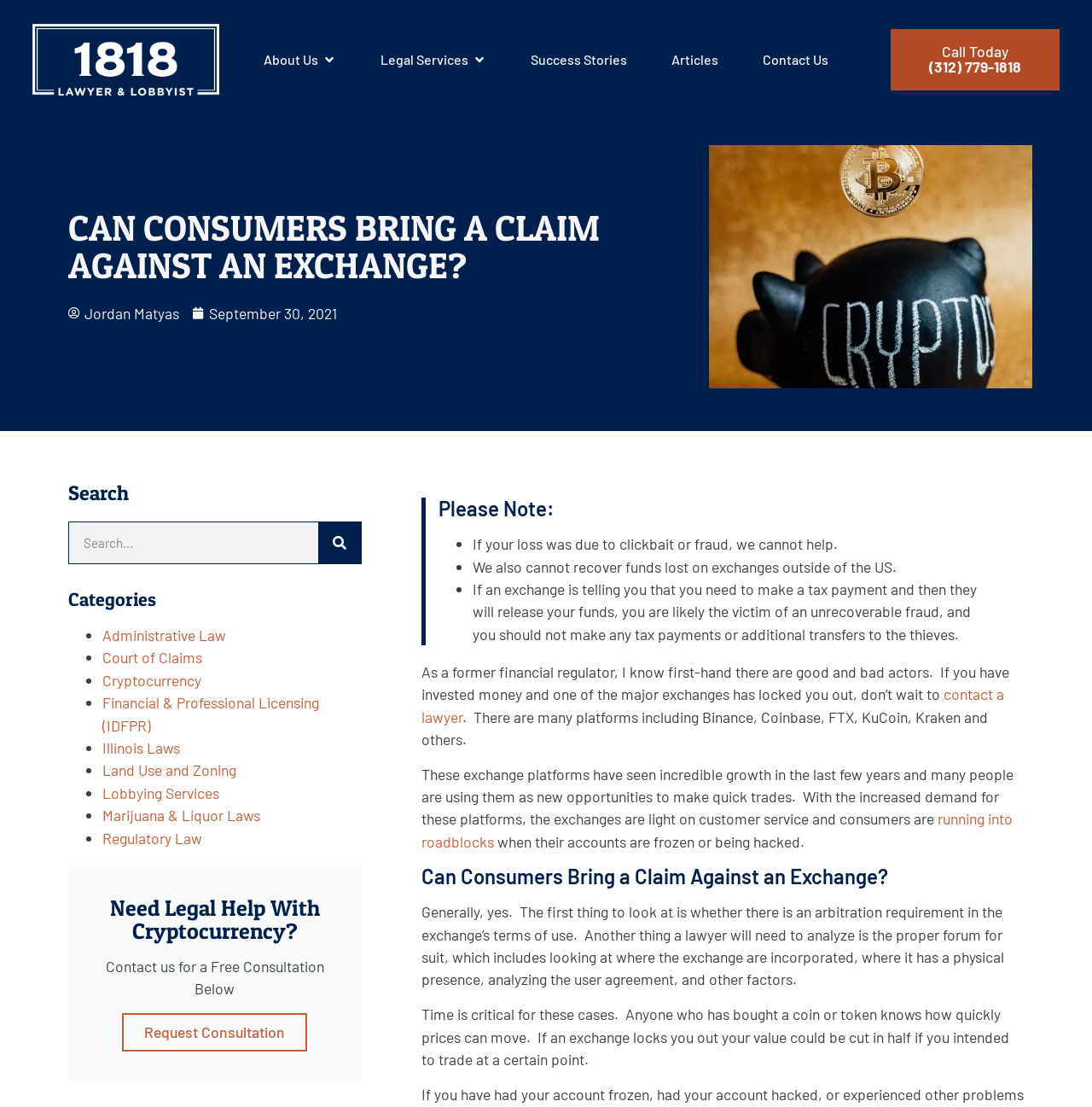Identify the main title of the webpage and generate its text content.

CAN CONSUMERS BRING A CLAIM AGAINST AN EXCHANGE?